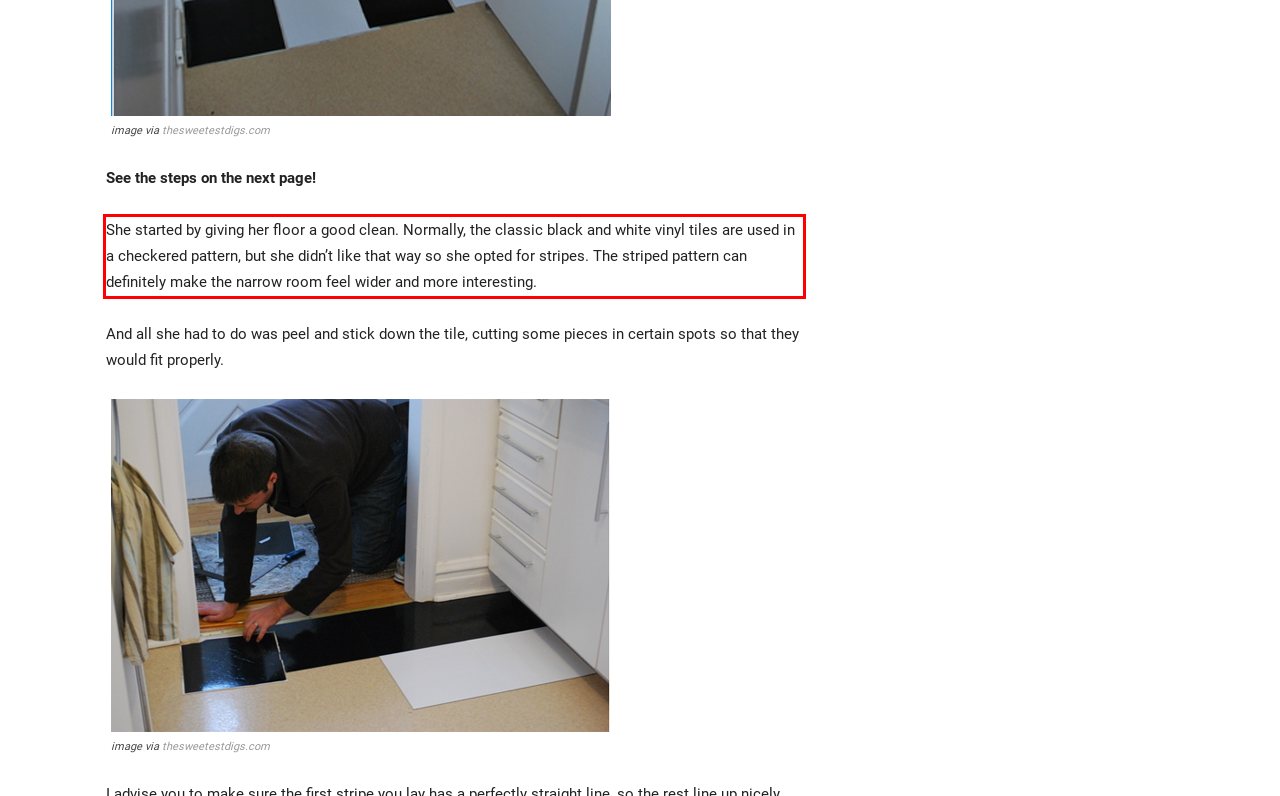By examining the provided screenshot of a webpage, recognize the text within the red bounding box and generate its text content.

She started by giving her floor a good clean. Normally, the classic black and white vinyl tiles are used in a checkered pattern, but she didn’t like that way so she opted for stripes. The striped pattern can definitely make the narrow room feel wider and more interesting.